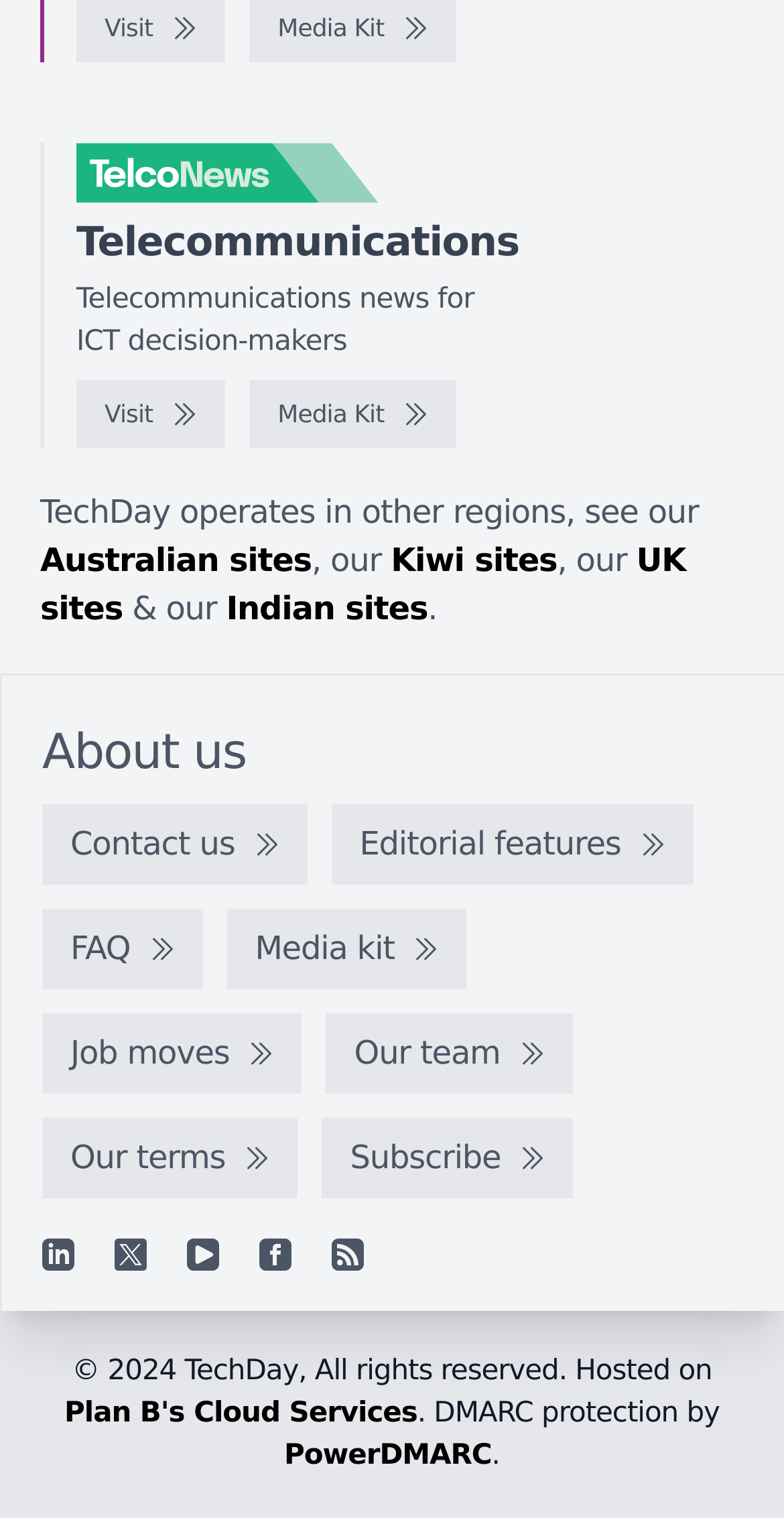Please locate the bounding box coordinates of the element that should be clicked to achieve the given instruction: "Check the Media Kit".

[0.318, 0.251, 0.582, 0.296]